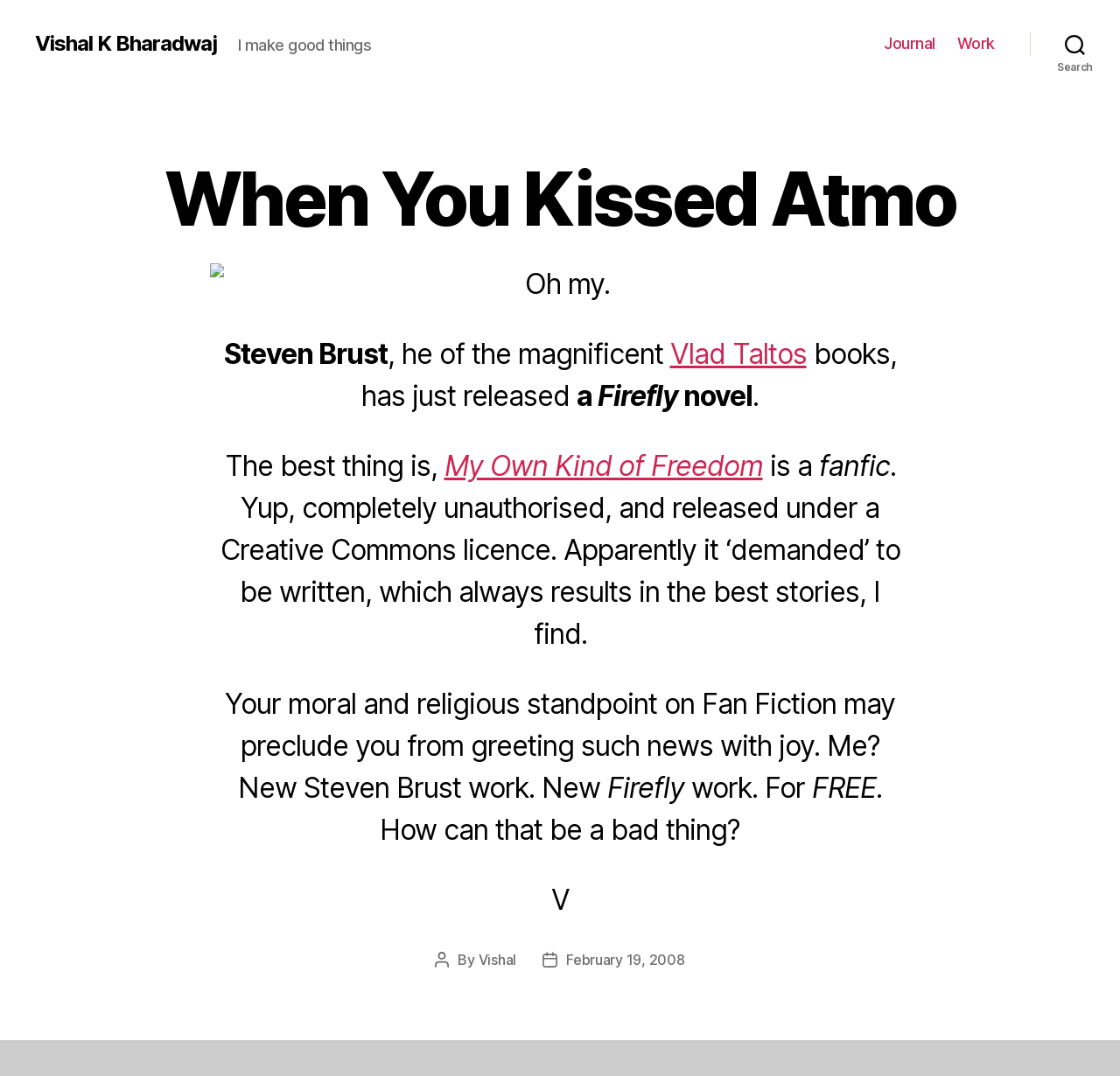Examine the image and give a thorough answer to the following question:
What is the date of the post?

The question asks about the date of the post. From the webpage, we can see that the text 'February 19, 2008' is the date of the post.